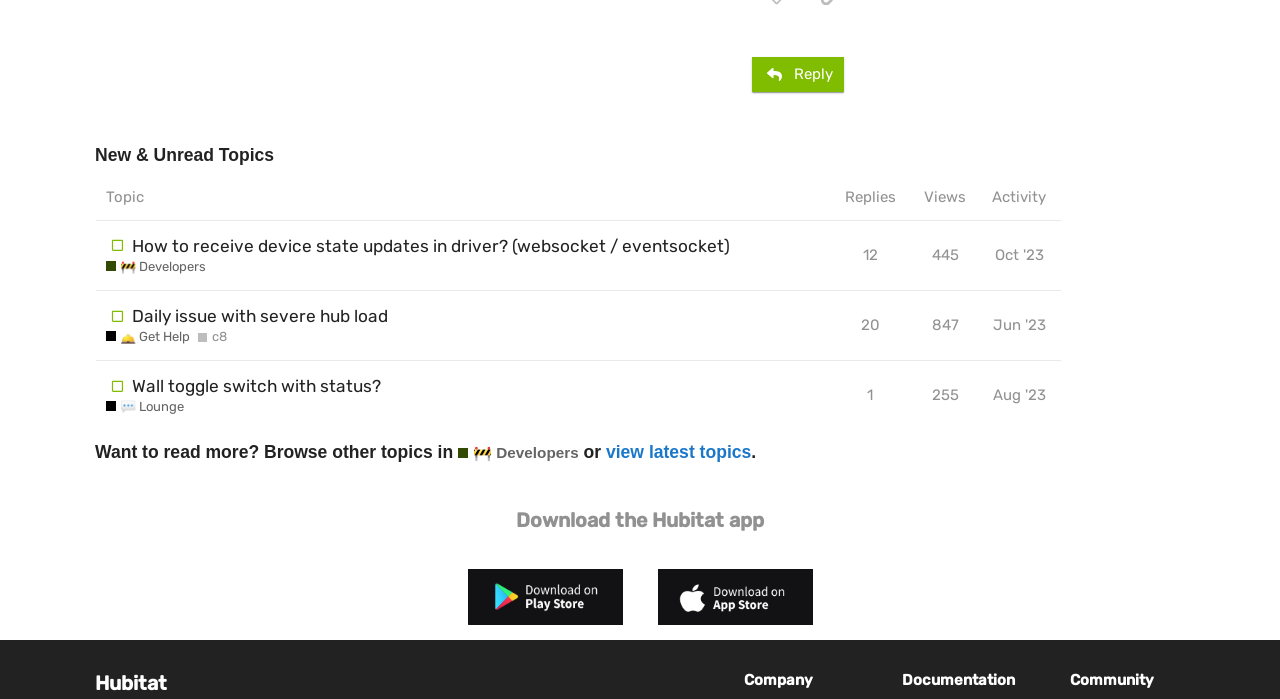Could you determine the bounding box coordinates of the clickable element to complete the instruction: "Click on 'How to receive device state updates in driver? (websocket / eventsocket)' topic"? Provide the coordinates as four float numbers between 0 and 1, i.e., [left, top, right, bottom].

[0.103, 0.317, 0.571, 0.388]